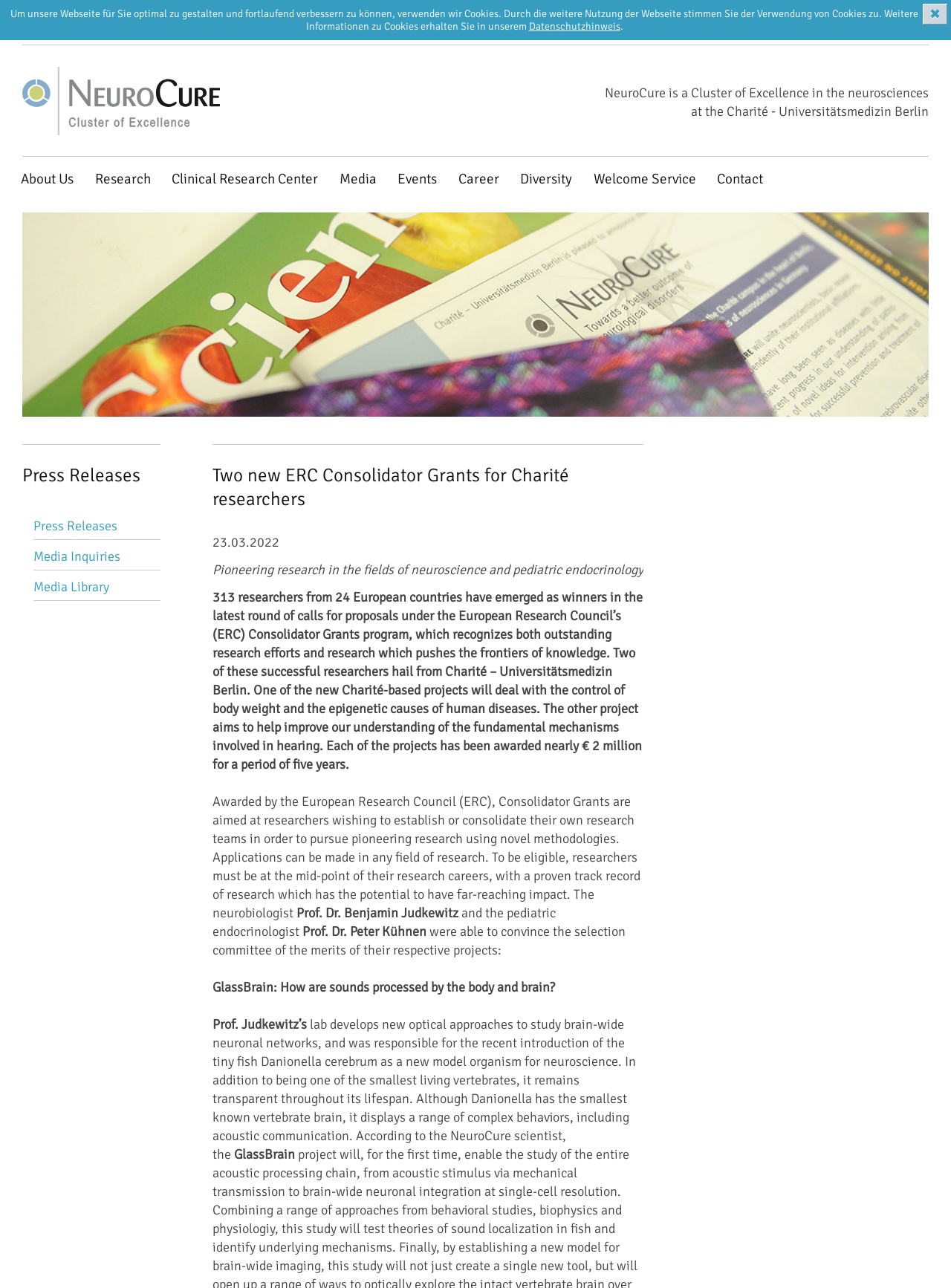Examine the screenshot and answer the question in as much detail as possible: How many years will each project be funded for?

The answer can be found in the paragraph that mentions the funding details of the ERC Consolidator Grants. The text states 'Each of the projects has been awarded nearly € 2 million for a period of five years'.